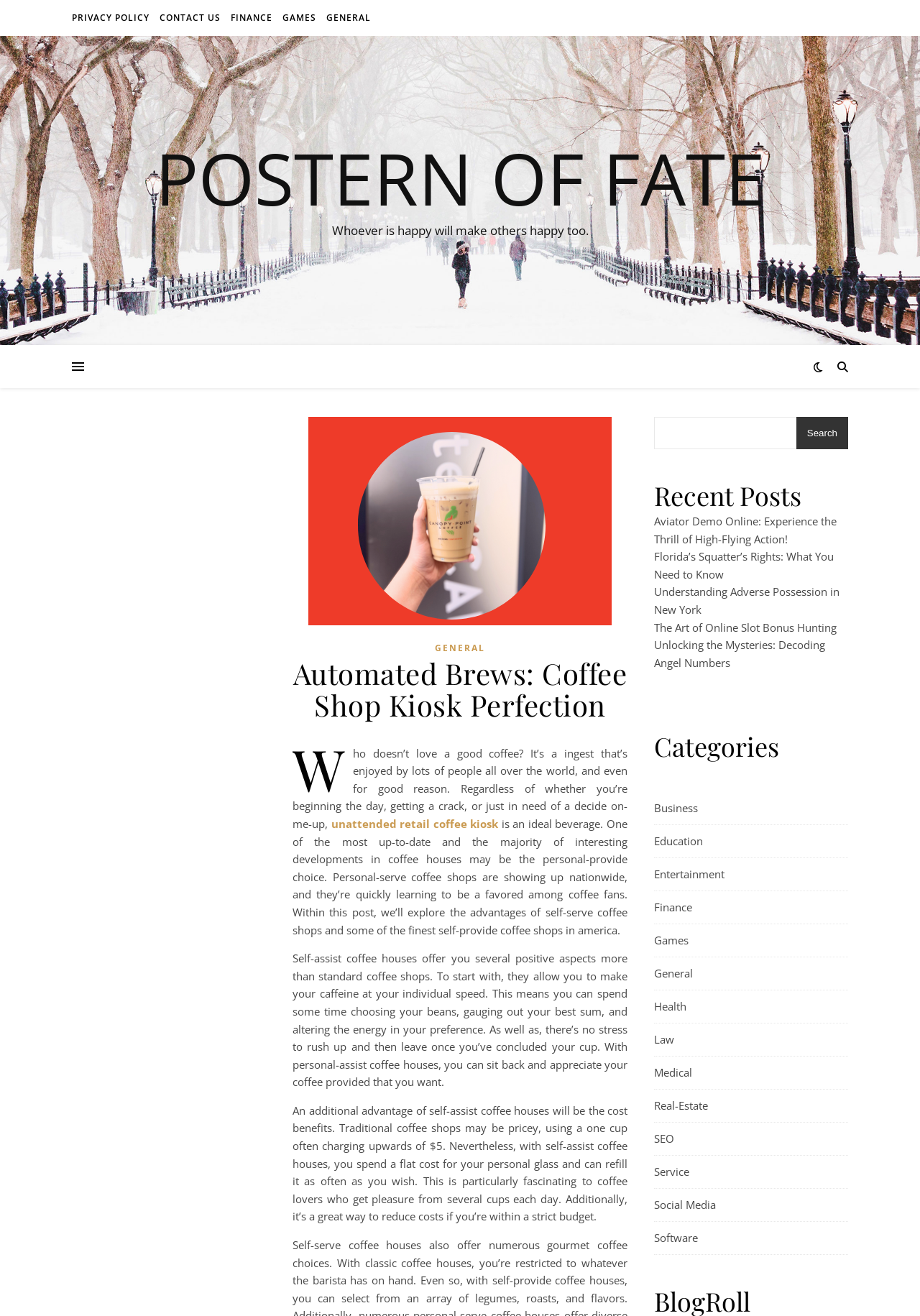What is the category of the link 'Aviator Demo Online: Experience the Thrill of High-Flying Action!'?
Refer to the image and provide a detailed answer to the question.

I looked at the categories section and found the link 'Aviator Demo Online: Experience the Thrill of High-Flying Action!' under the category 'Games'.